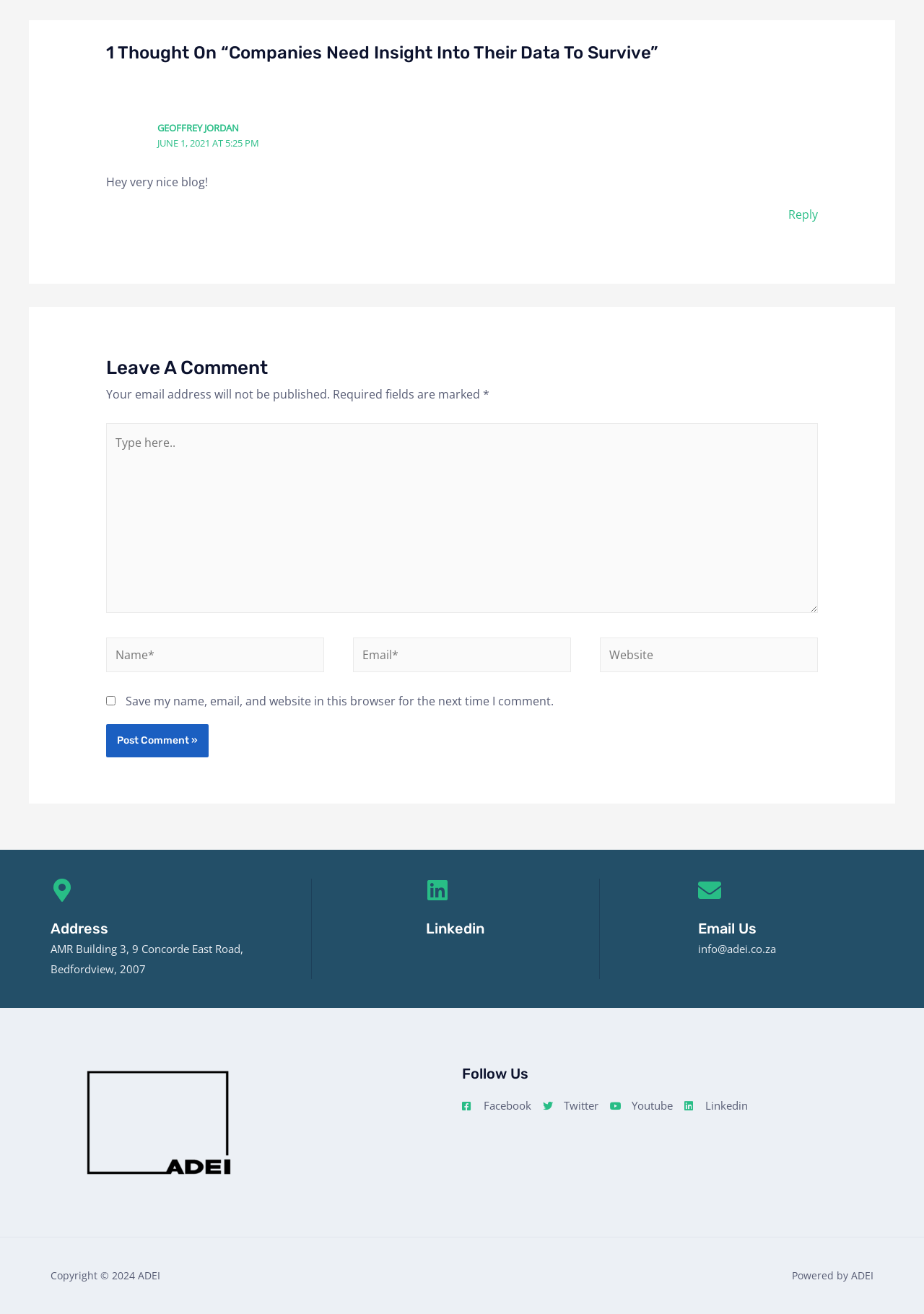From the details in the image, provide a thorough response to the question: What is required to post a comment?

The answer can be found by looking at the comment section, where it says 'Required fields are marked' and the fields marked with '*' are 'Name*' and 'Email*'. This indicates that these two fields are required to post a comment.